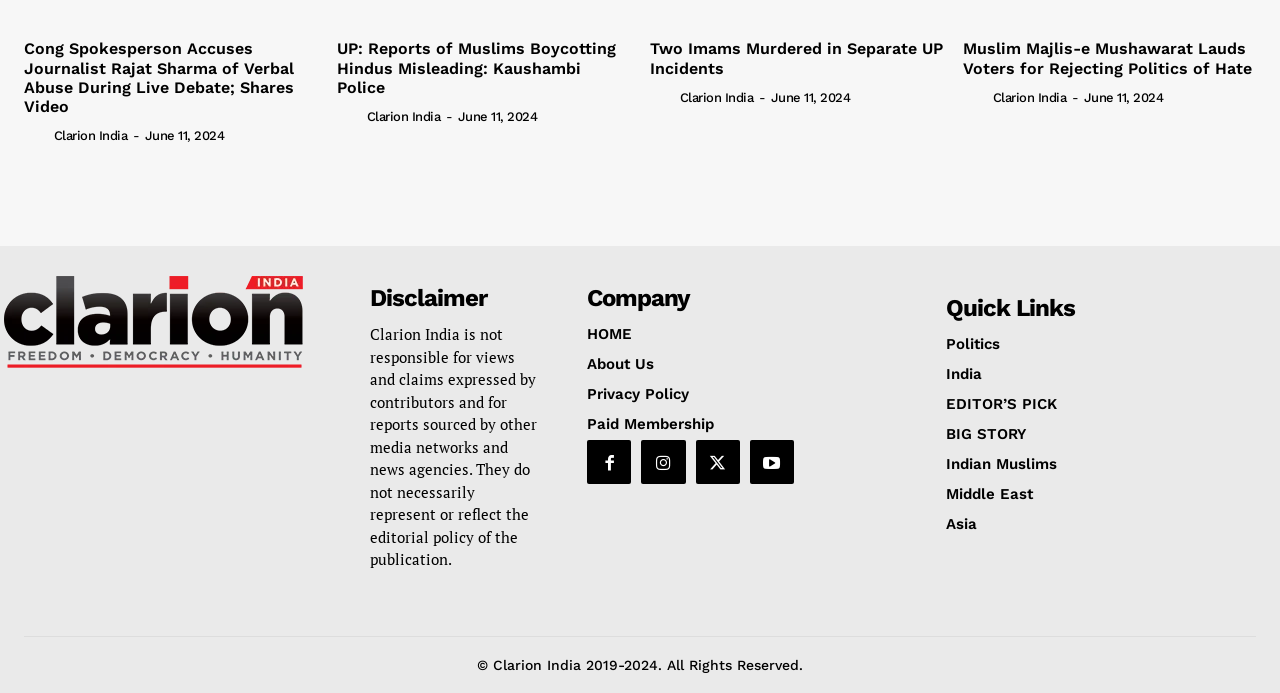What are the quick links categories?
Answer with a single word or short phrase according to what you see in the image.

Politics, India, etc.